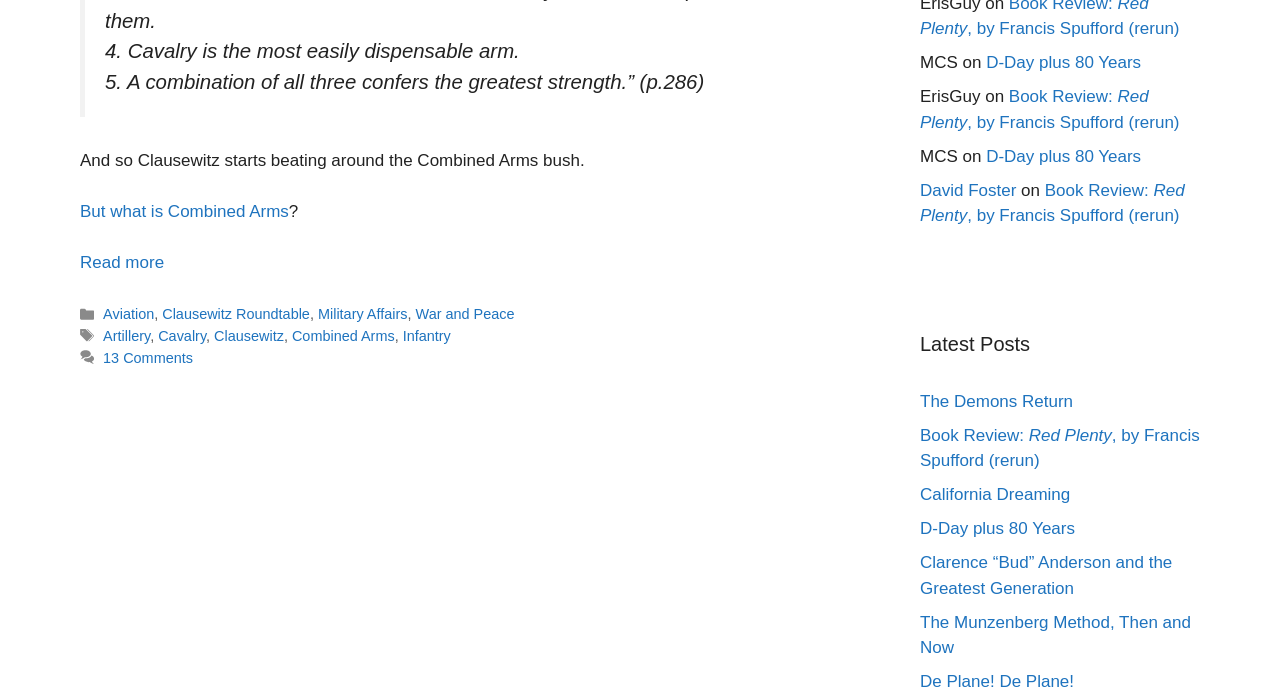What is the title of the section on the right side of the webpage?
Respond with a short answer, either a single word or a phrase, based on the image.

Latest Posts